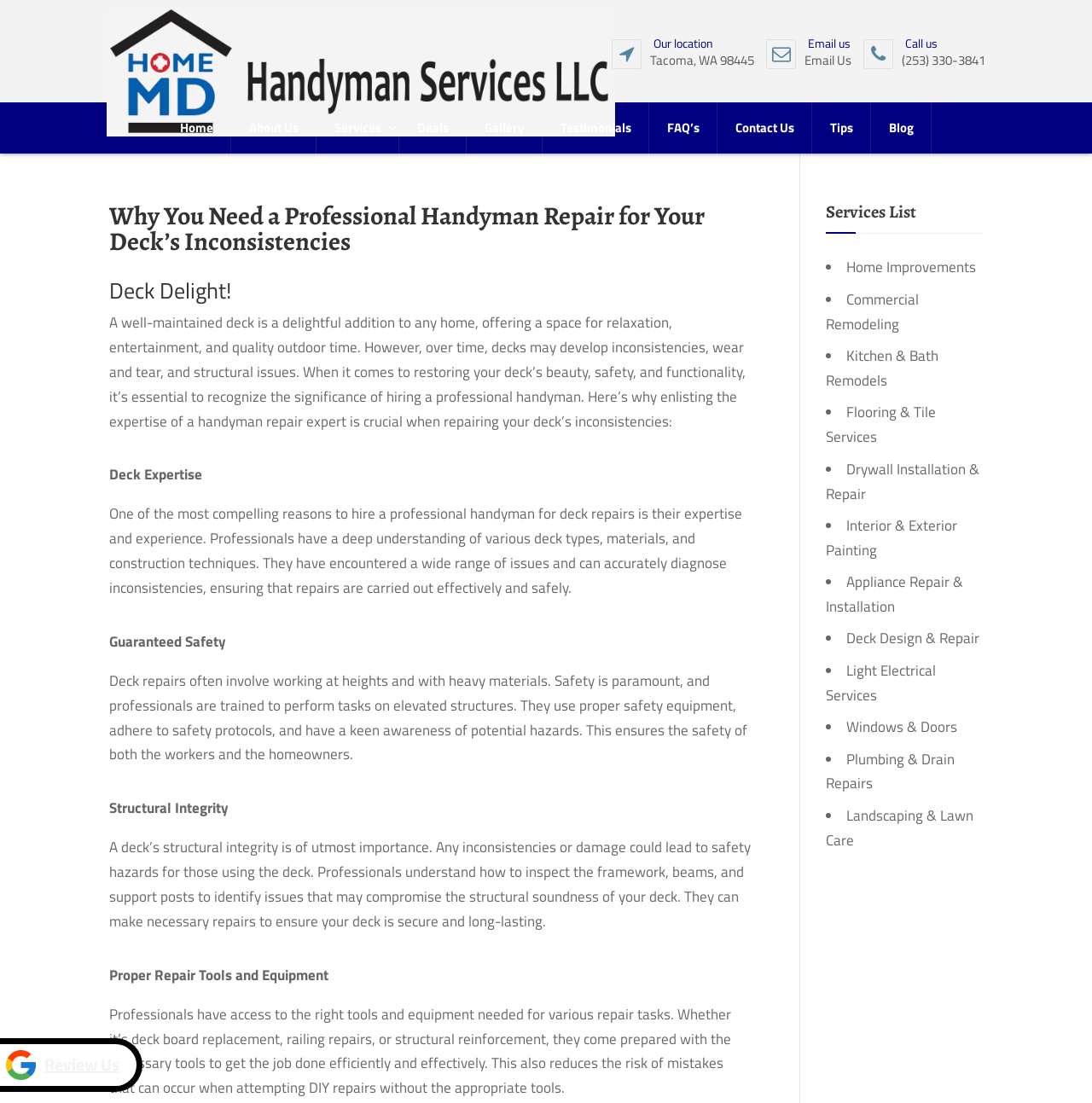What is the principal heading displayed on the webpage?

Why You Need a Professional Handyman Repair for Your Deck’s Inconsistencies